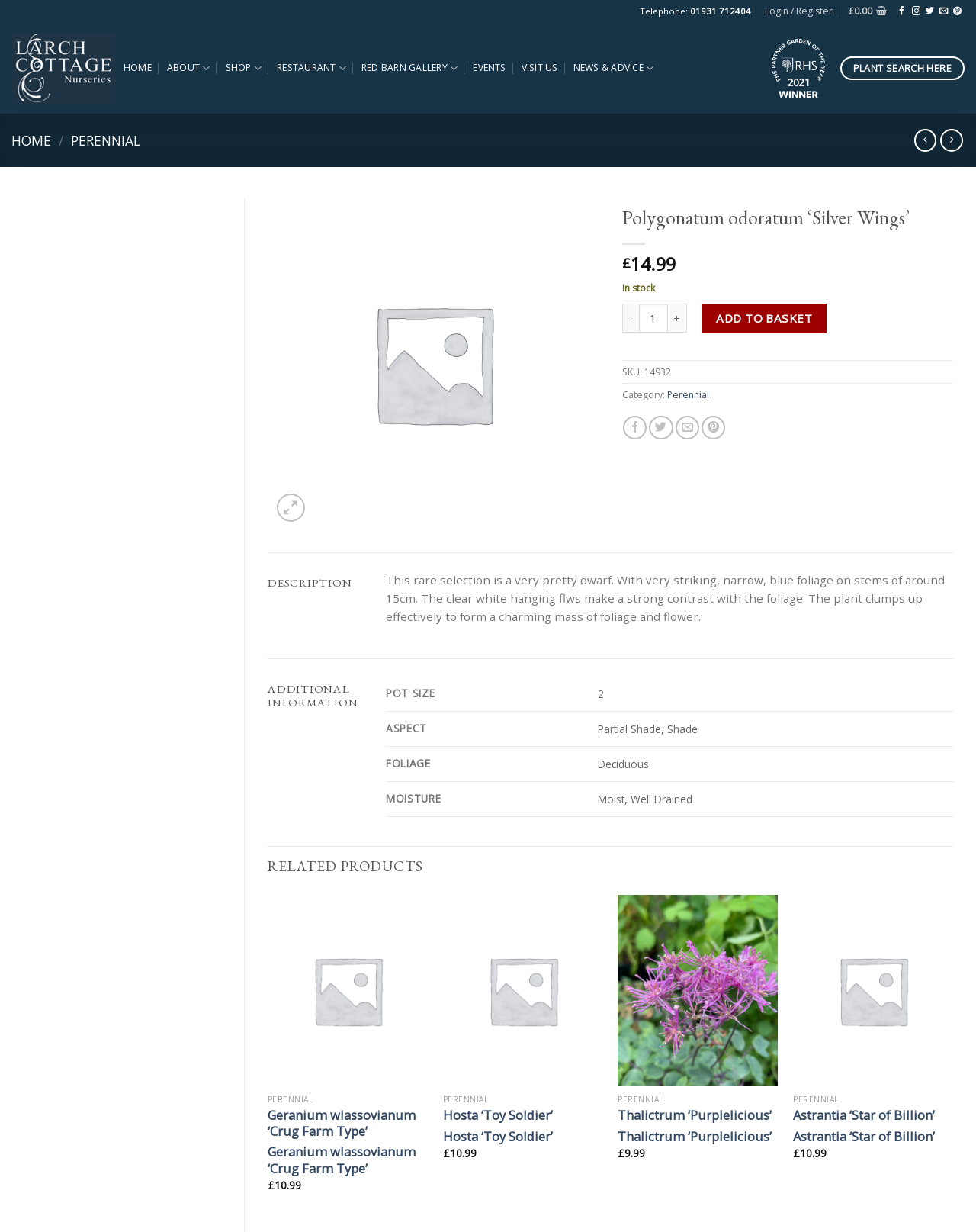Identify the bounding box coordinates for the UI element described as follows: Geranium wlassovianum ‘Crug Farm Type’. Use the format (top-left x, top-left y, bottom-right x, bottom-right y) and ensure all values are floating point numbers between 0 and 1.

[0.274, 0.898, 0.438, 0.925]